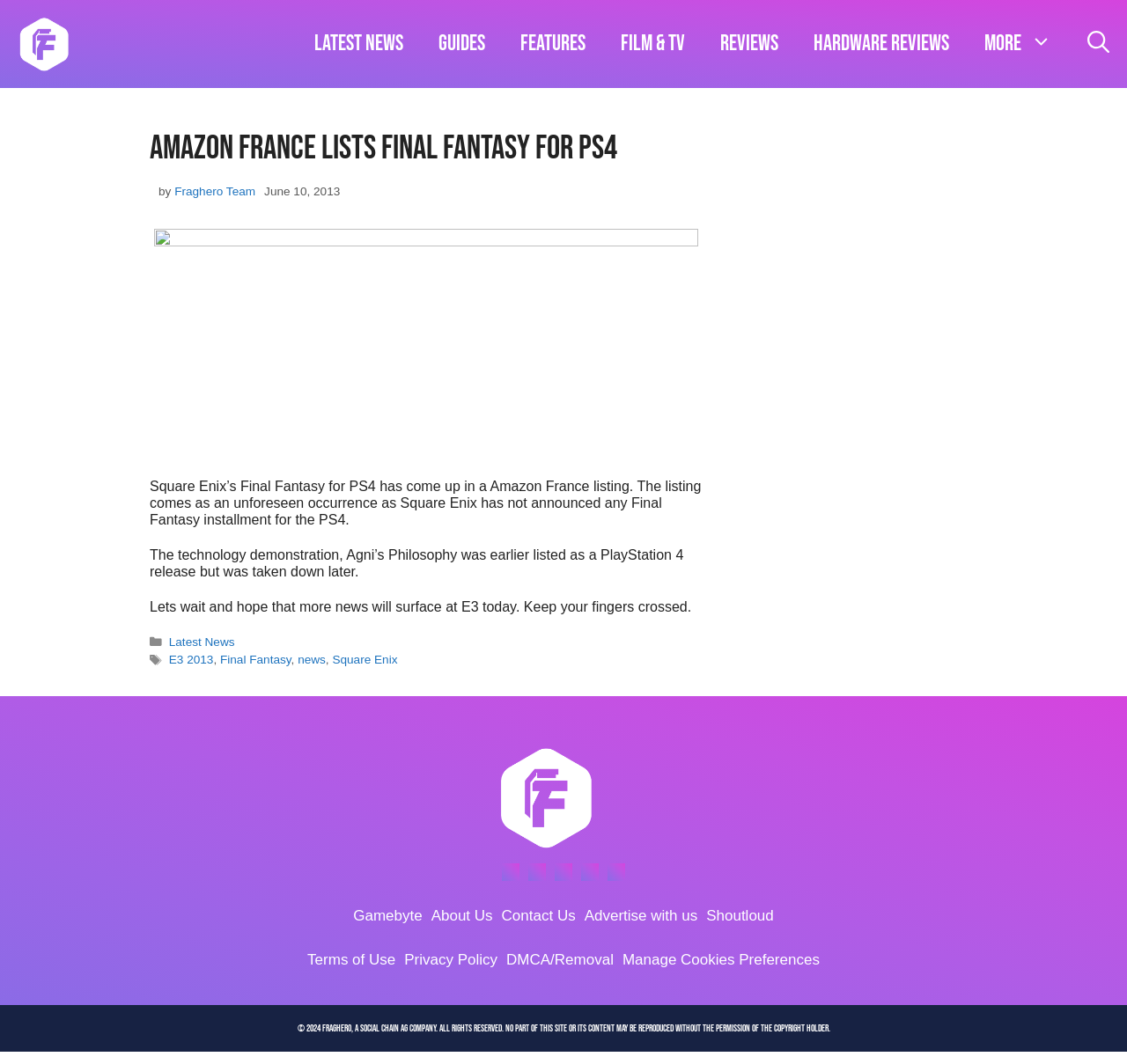Please use the details from the image to answer the following question comprehensively:
What is the name of the technology demonstration mentioned in the article?

The article mentions 'Agni’s Philosophy' as a technology demonstration that was earlier listed as a PlayStation 4 release but was taken down later, indicating that it is a related project or concept.